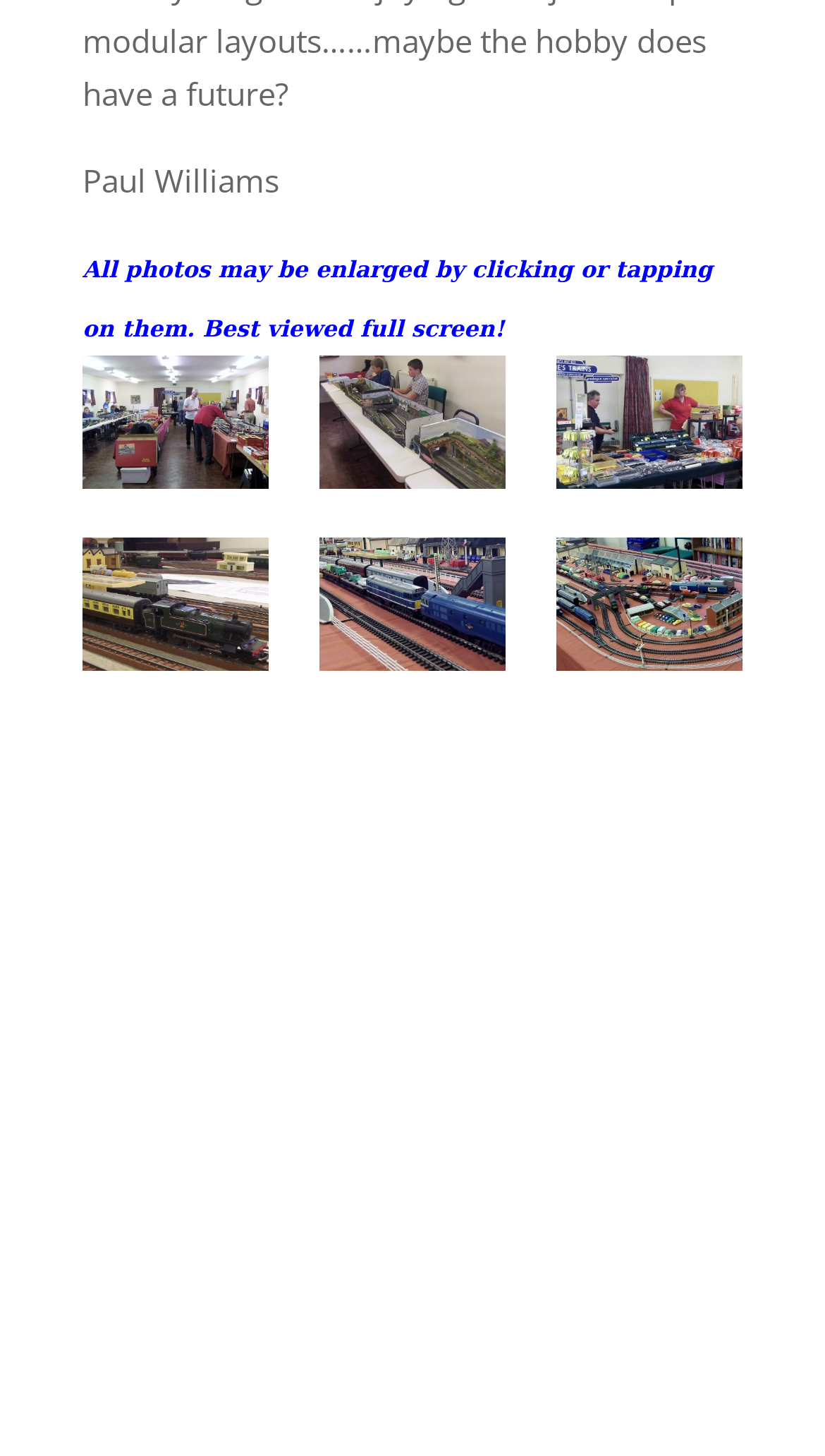Find the bounding box coordinates of the clickable element required to execute the following instruction: "Study Medicine". Provide the coordinates as four float numbers between 0 and 1, i.e., [left, top, right, bottom].

None